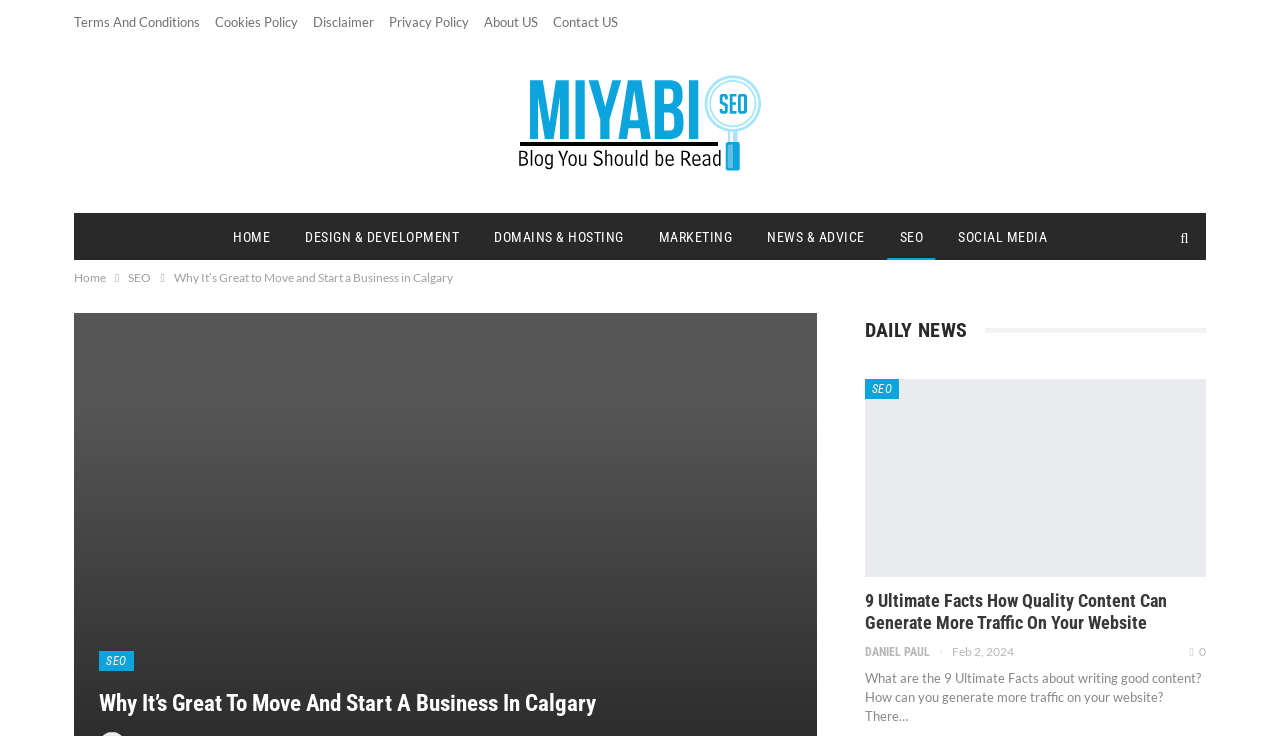Find the bounding box coordinates for the area that should be clicked to accomplish the instruction: "Check the privacy policy".

None